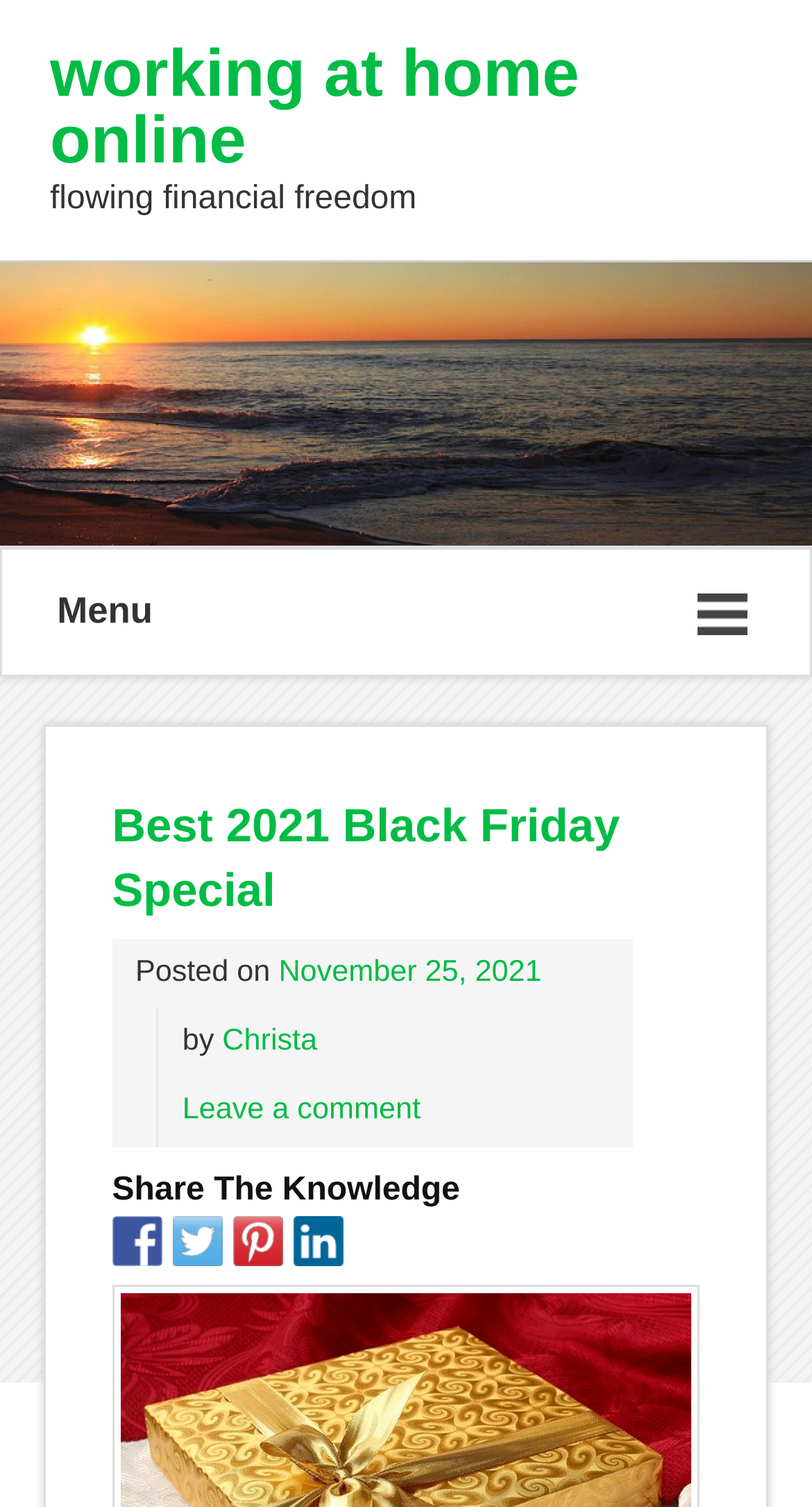Please mark the bounding box coordinates of the area that should be clicked to carry out the instruction: "Leave a comment".

[0.225, 0.726, 0.518, 0.748]